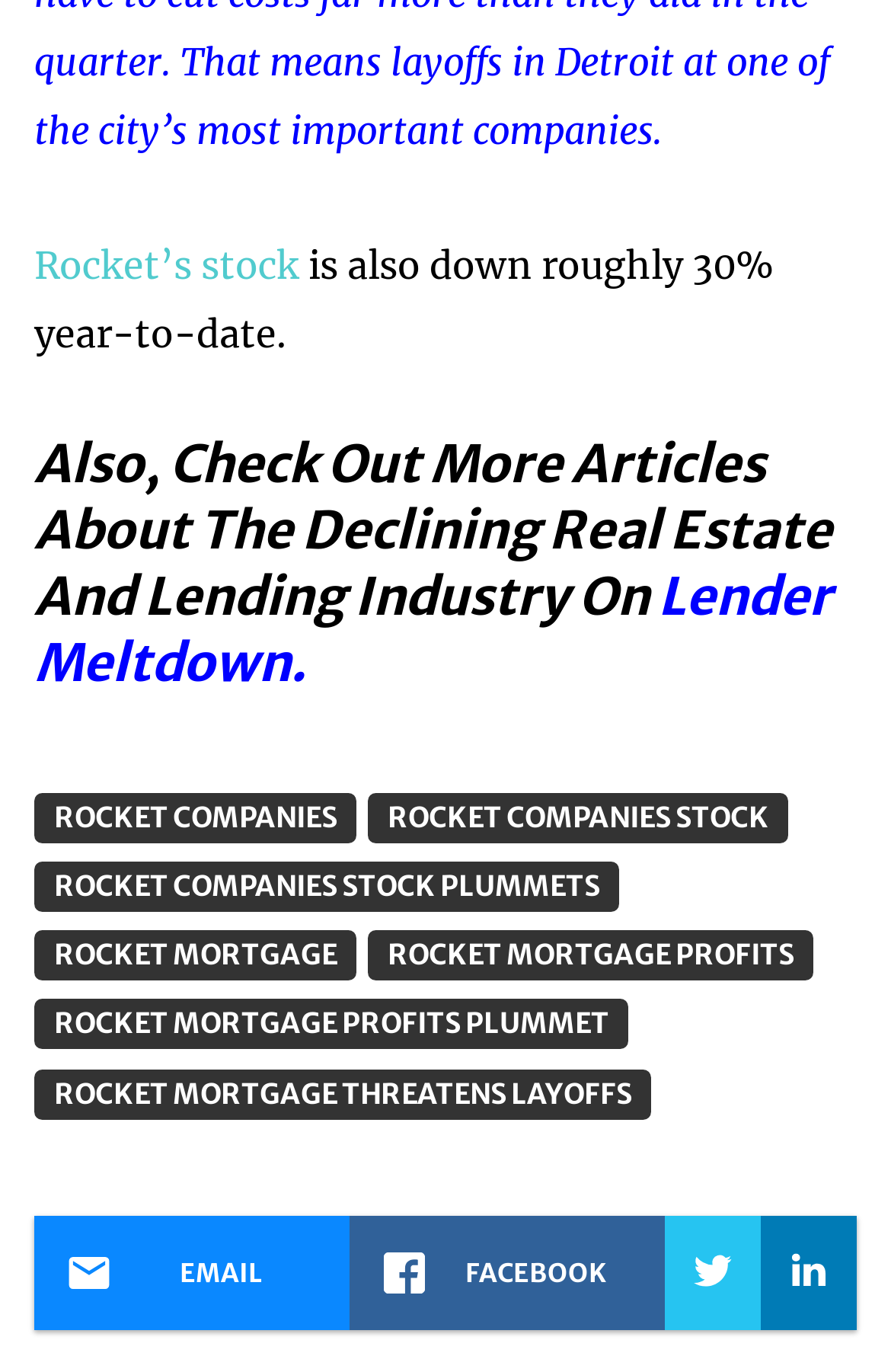Please determine the bounding box coordinates of the section I need to click to accomplish this instruction: "View Monday, March 15, 2004".

None